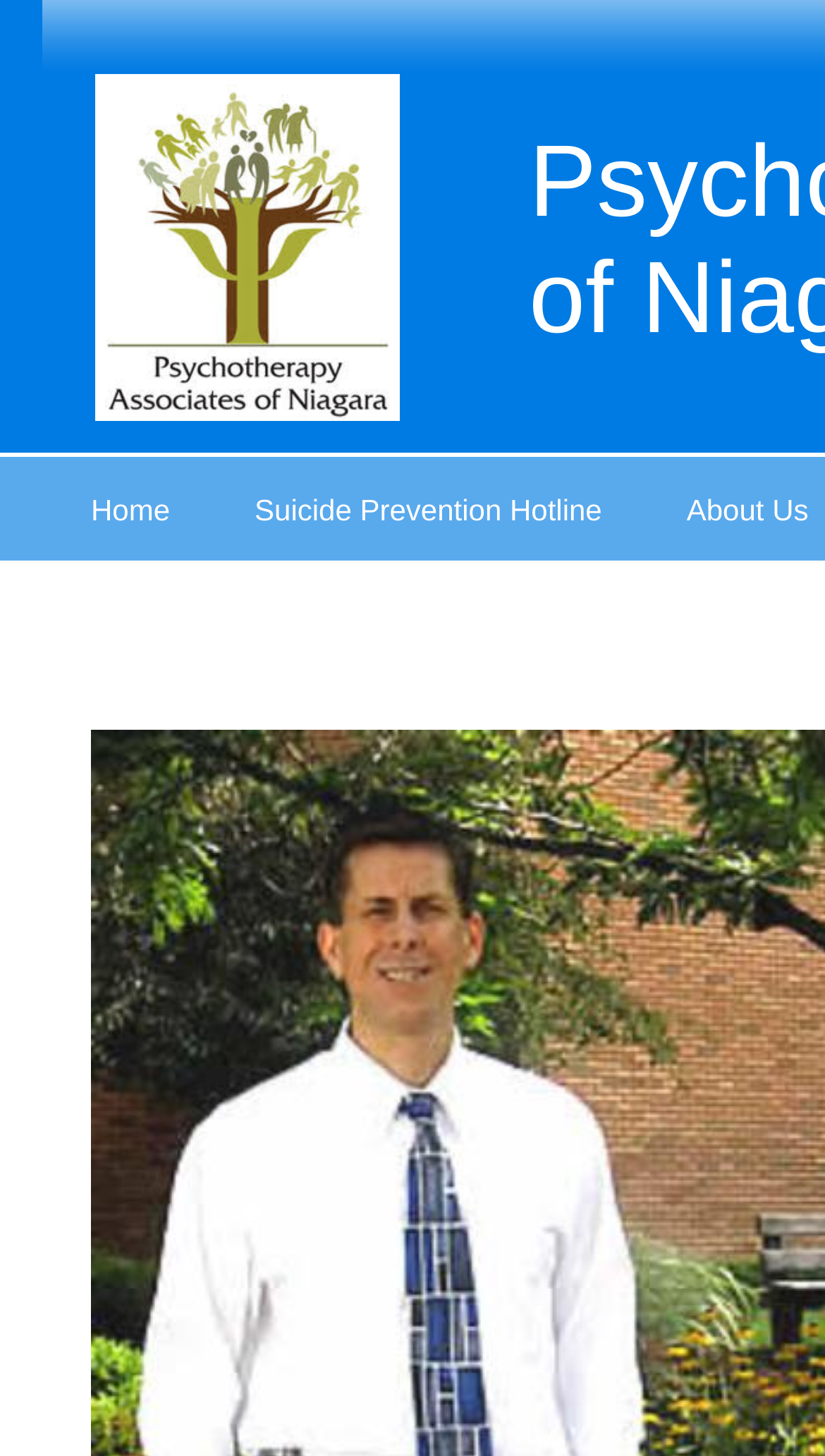What is the purpose of this webpage?
Respond with a short answer, either a single word or a phrase, based on the image.

Therapist's profile